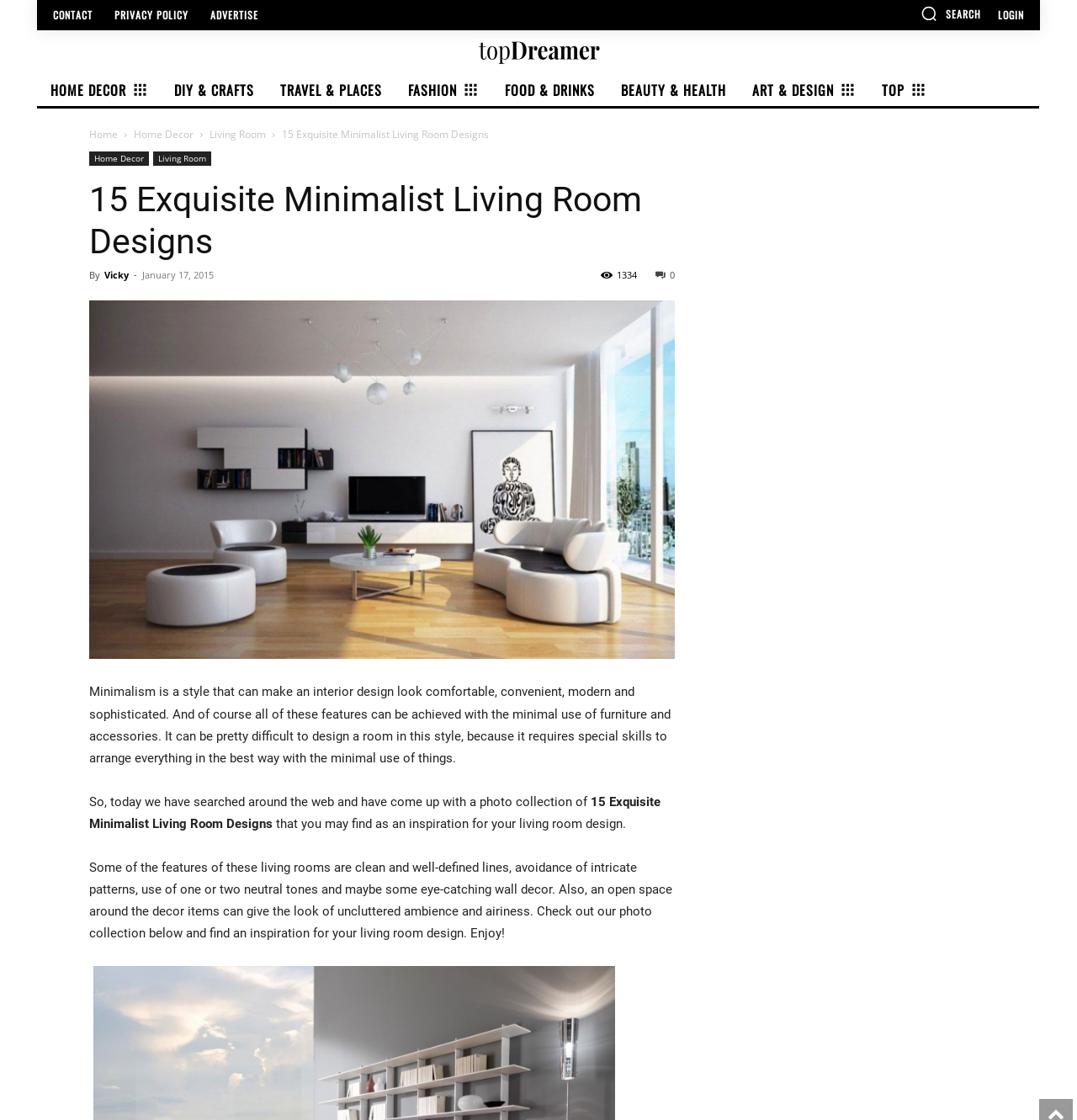Provide a short, one-word or phrase answer to the question below:
How many living room designs are featured?

15